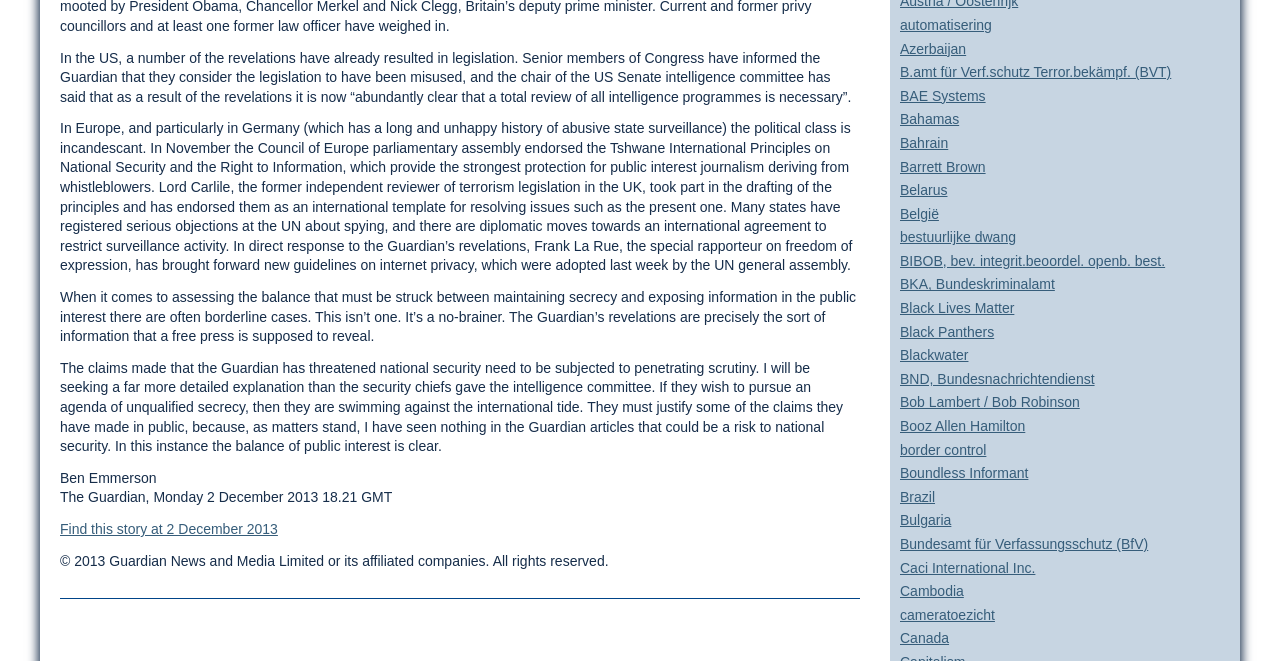Using the elements shown in the image, answer the question comprehensively: What is the topic of the article?

I analyzed the text content of the StaticText elements, such as [420] StaticText, [421] StaticText, and [422] StaticText, and found that they discuss the topic of surveillance, national security, and the role of the press in revealing information in the public interest.